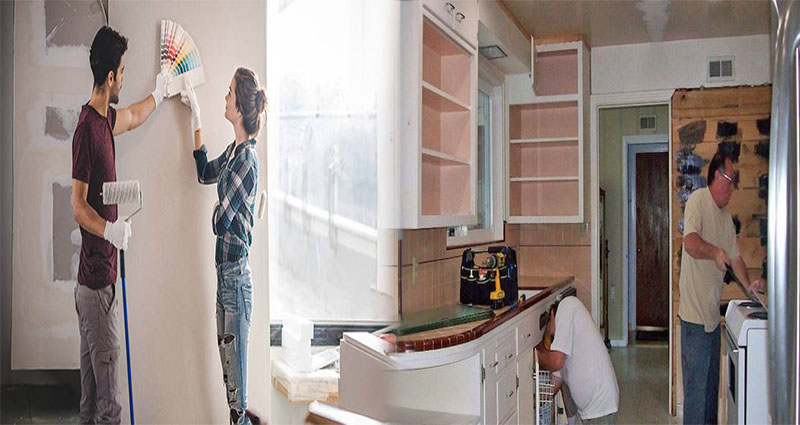What is the man doing on the right?
By examining the image, provide a one-word or phrase answer.

Preparing surfaces